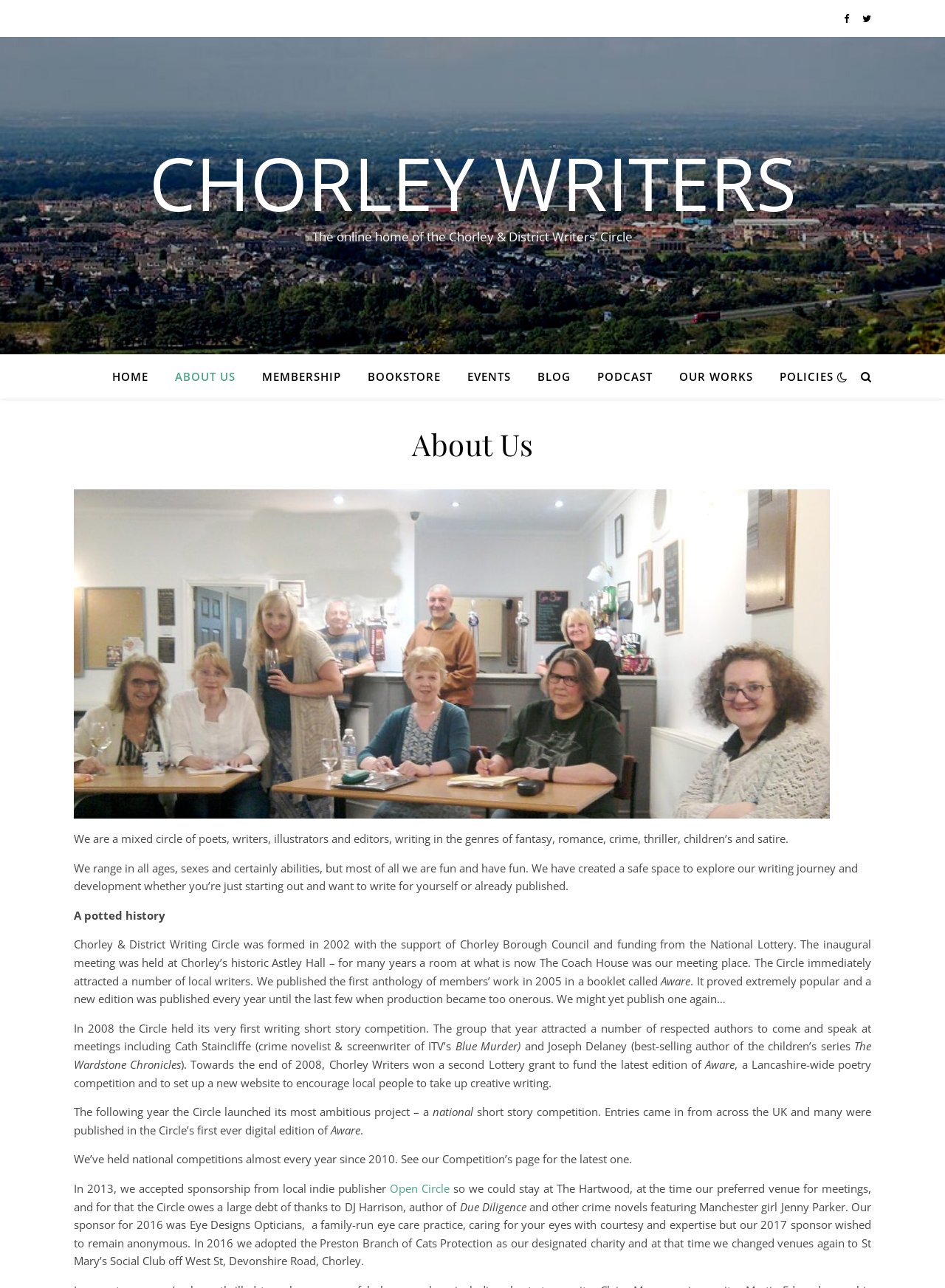Kindly determine the bounding box coordinates for the area that needs to be clicked to execute this instruction: "Click the PODCAST link".

[0.619, 0.275, 0.703, 0.309]